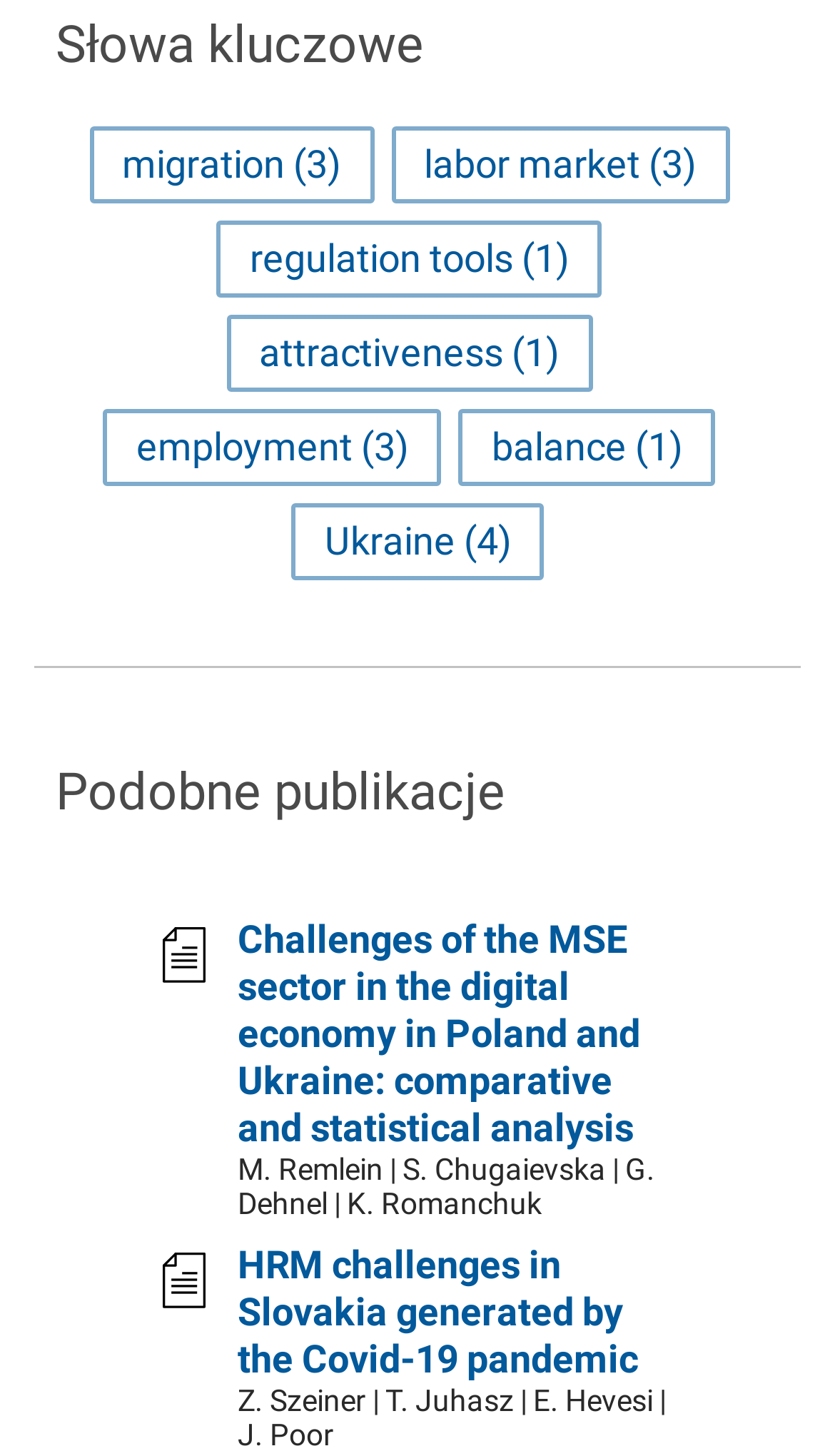What is the category of the links at the top of the page?
Refer to the screenshot and deliver a thorough answer to the question presented.

The links at the top of the page, such as 'migration', 'labor market', 'regulation tools', and others, appear to be categories or topics related to the publications listed on the page.